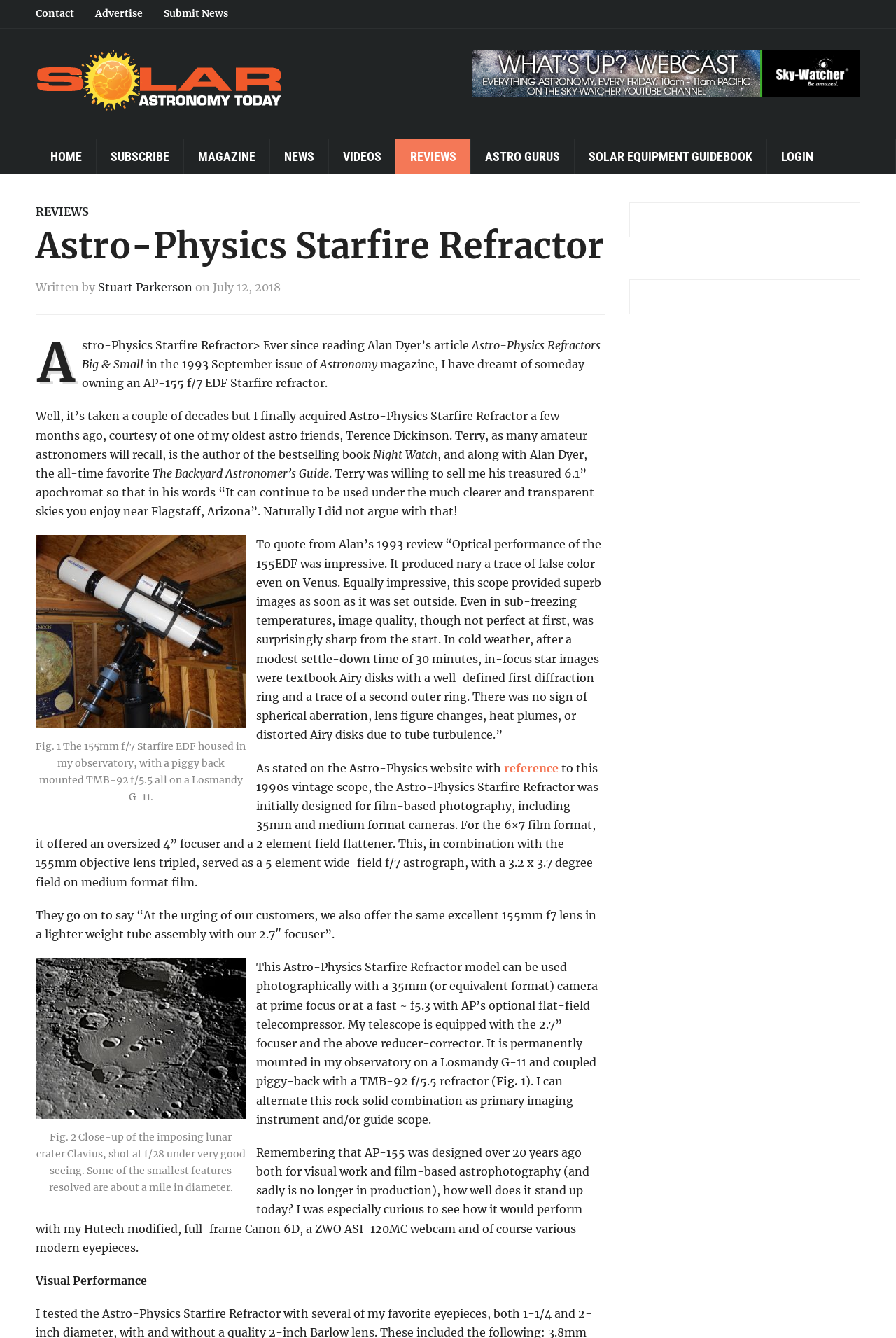Find and extract the text of the primary heading on the webpage.

Astro-Physics Starfire Refractor